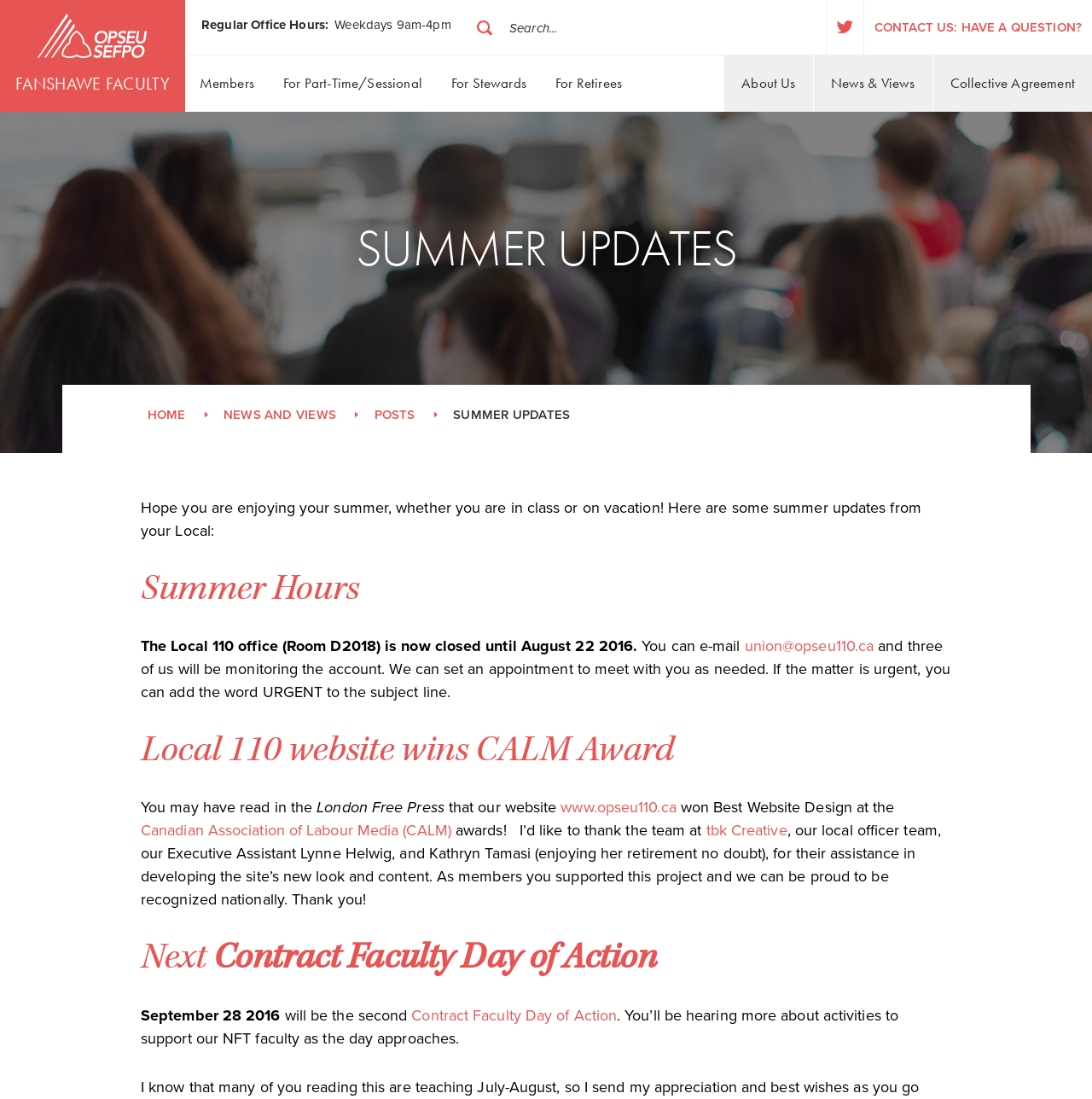Determine the bounding box coordinates of the clickable area required to perform the following instruction: "Contact us". The coordinates should be represented as four float numbers between 0 and 1: [left, top, right, bottom].

[0.79, 0.0, 1.0, 0.05]